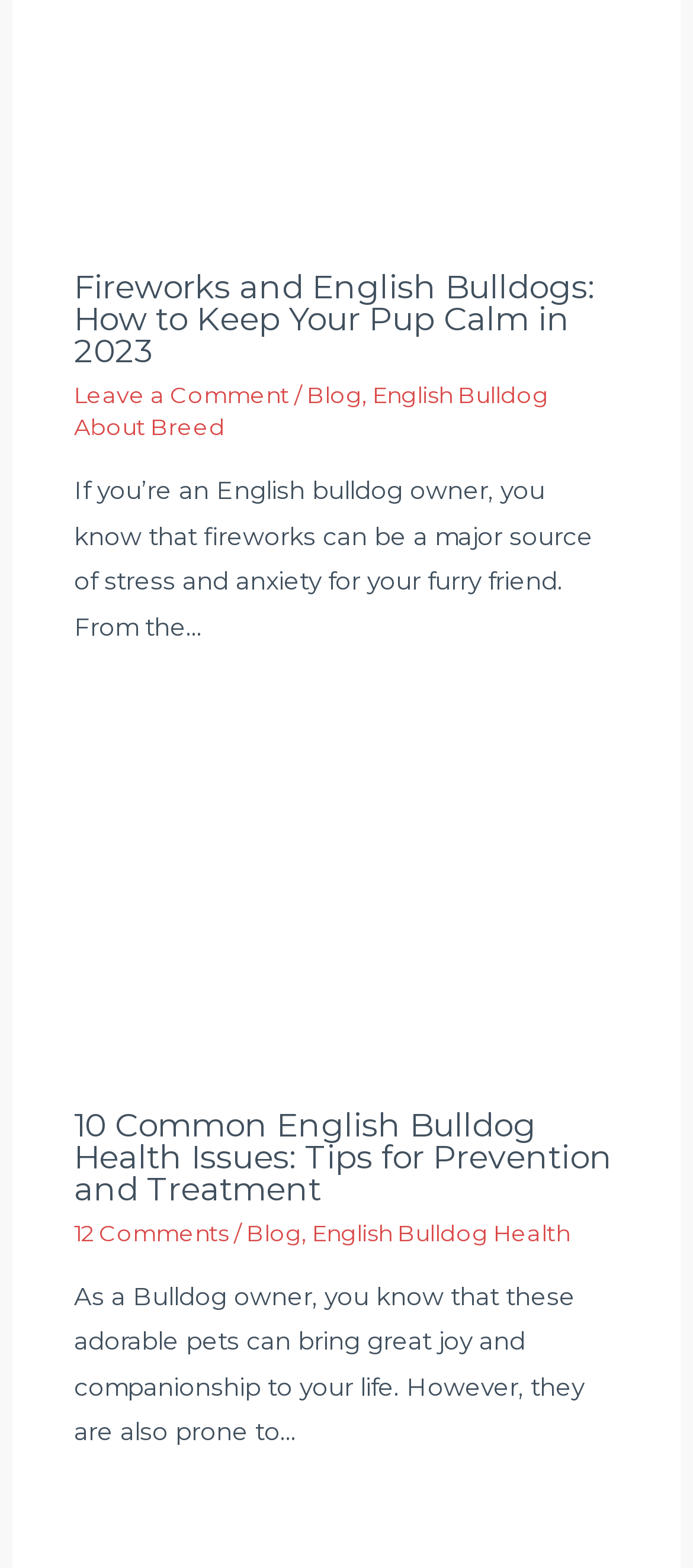Please specify the bounding box coordinates of the element that should be clicked to execute the given instruction: 'View the Blog page'. Ensure the coordinates are four float numbers between 0 and 1, expressed as [left, top, right, bottom].

[0.442, 0.243, 0.522, 0.26]